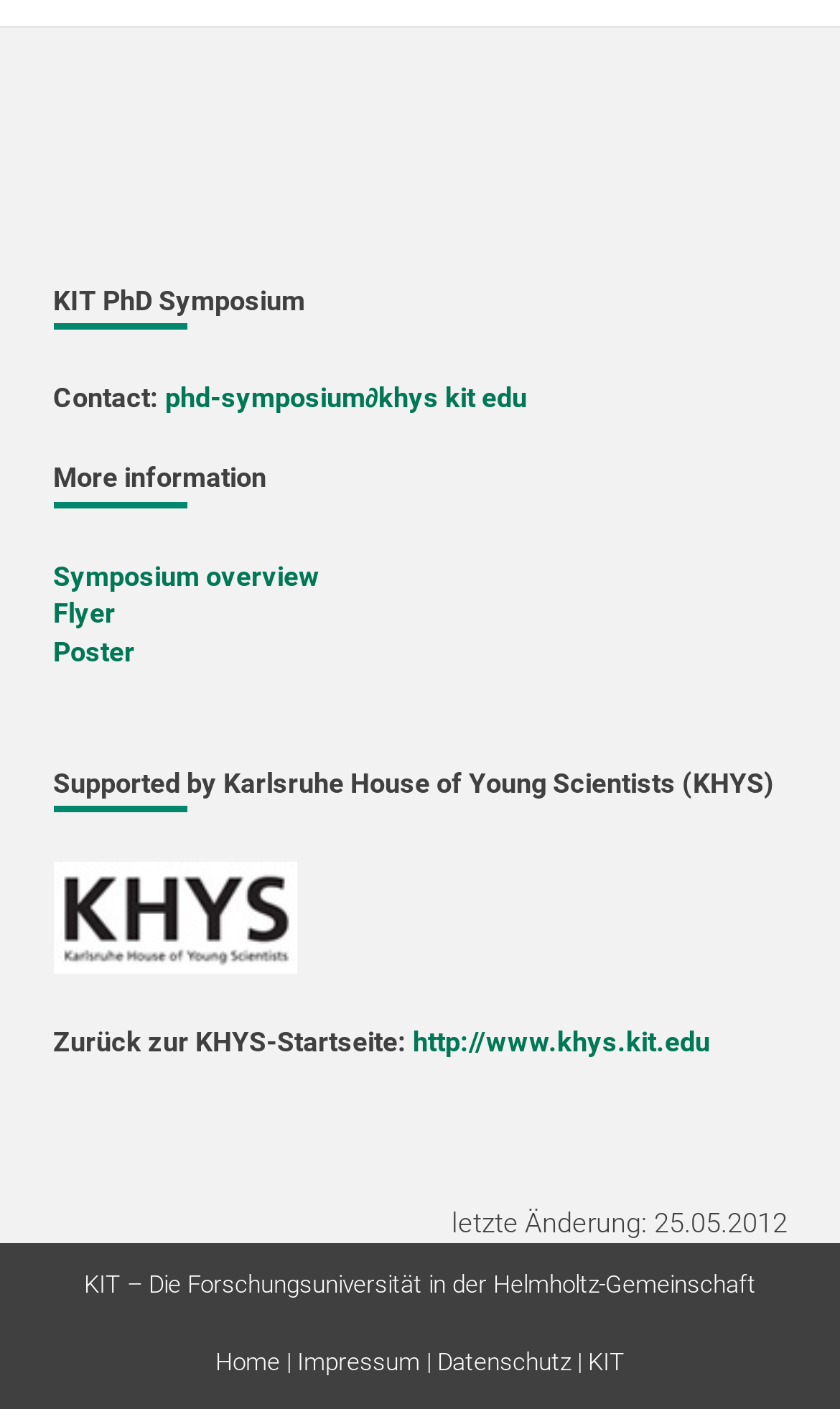Please find the bounding box for the UI element described by: "Symposium overview".

[0.063, 0.397, 0.381, 0.42]